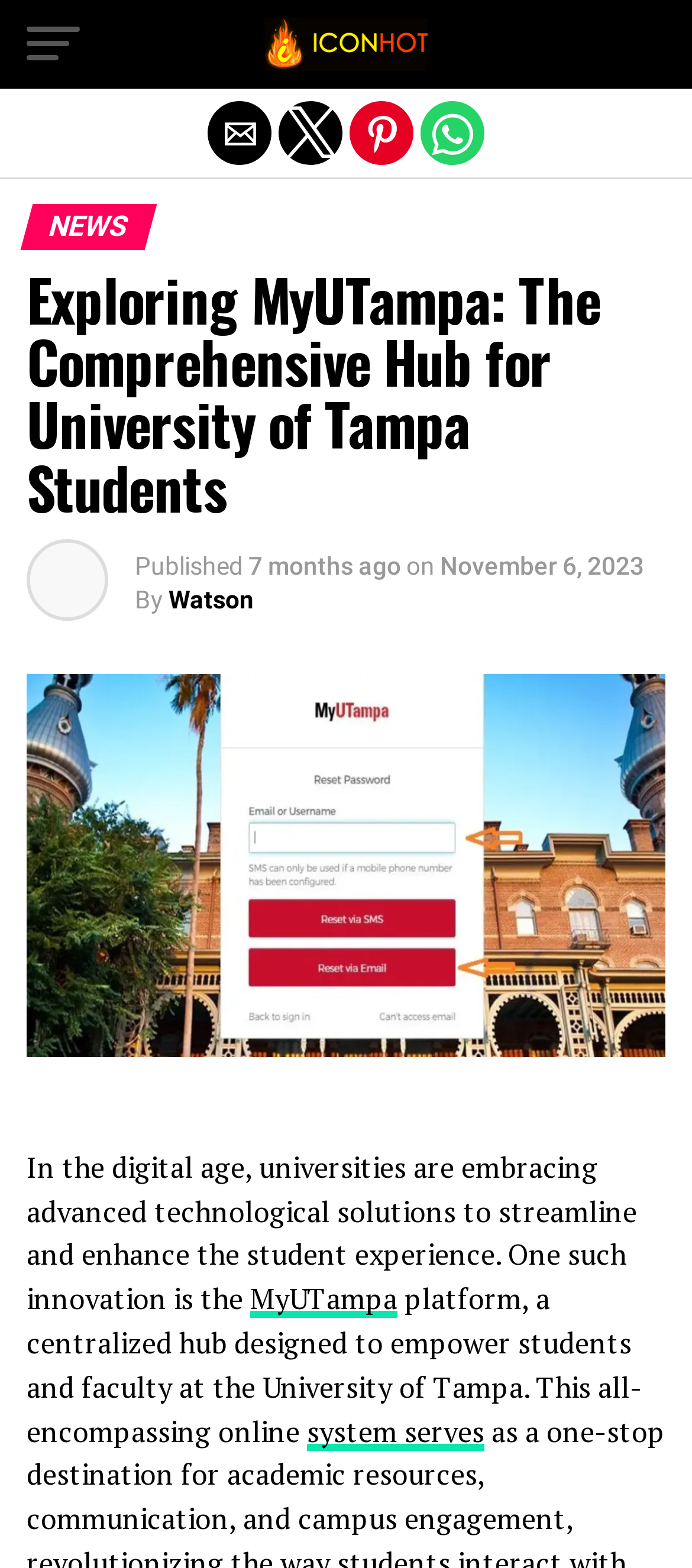Determine the bounding box coordinates for the area you should click to complete the following instruction: "Click the Watson link".

[0.244, 0.373, 0.367, 0.391]